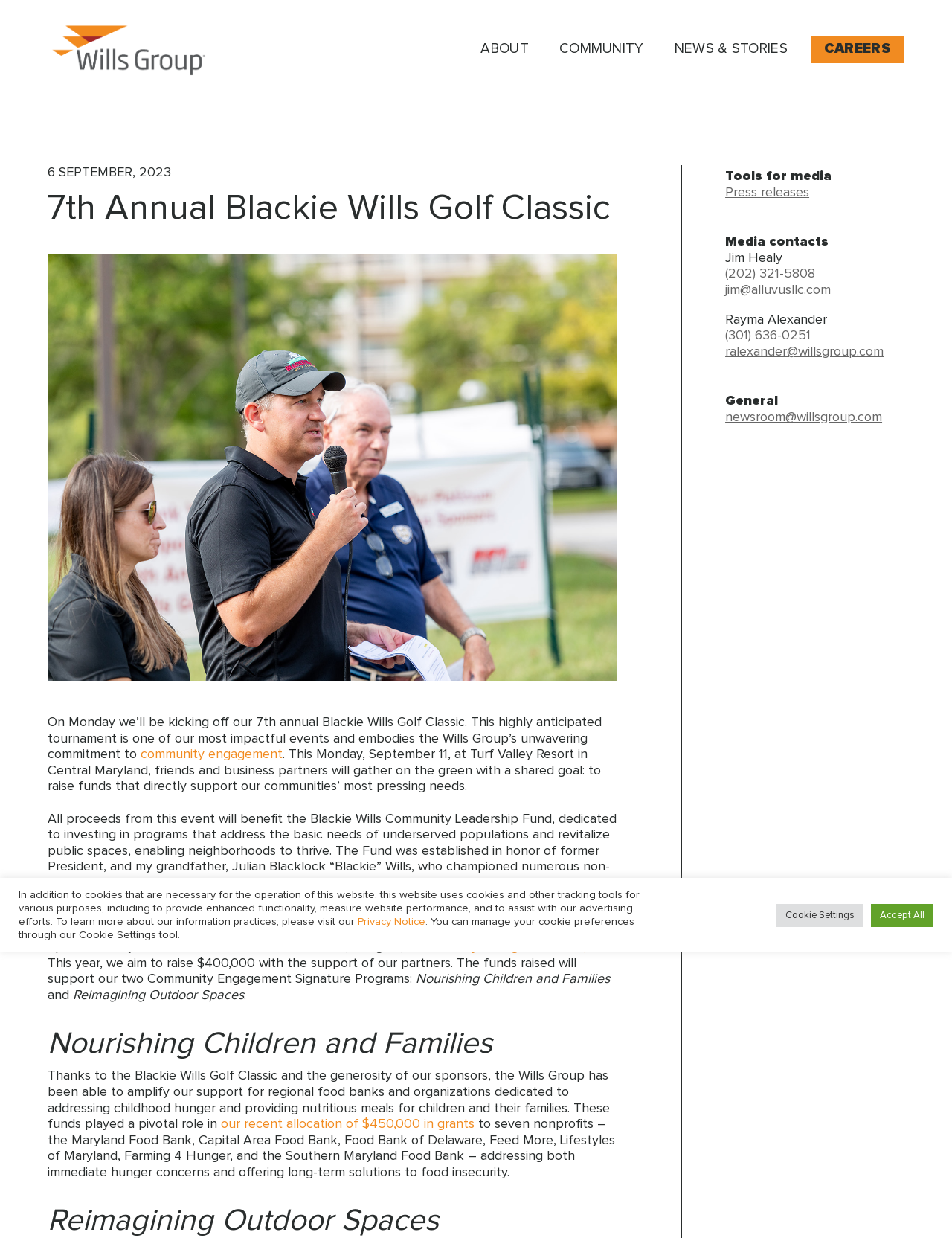Determine the bounding box coordinates of the clickable region to execute the instruction: "Go to the homepage". The coordinates should be four float numbers between 0 and 1, denoted as [left, top, right, bottom].

None